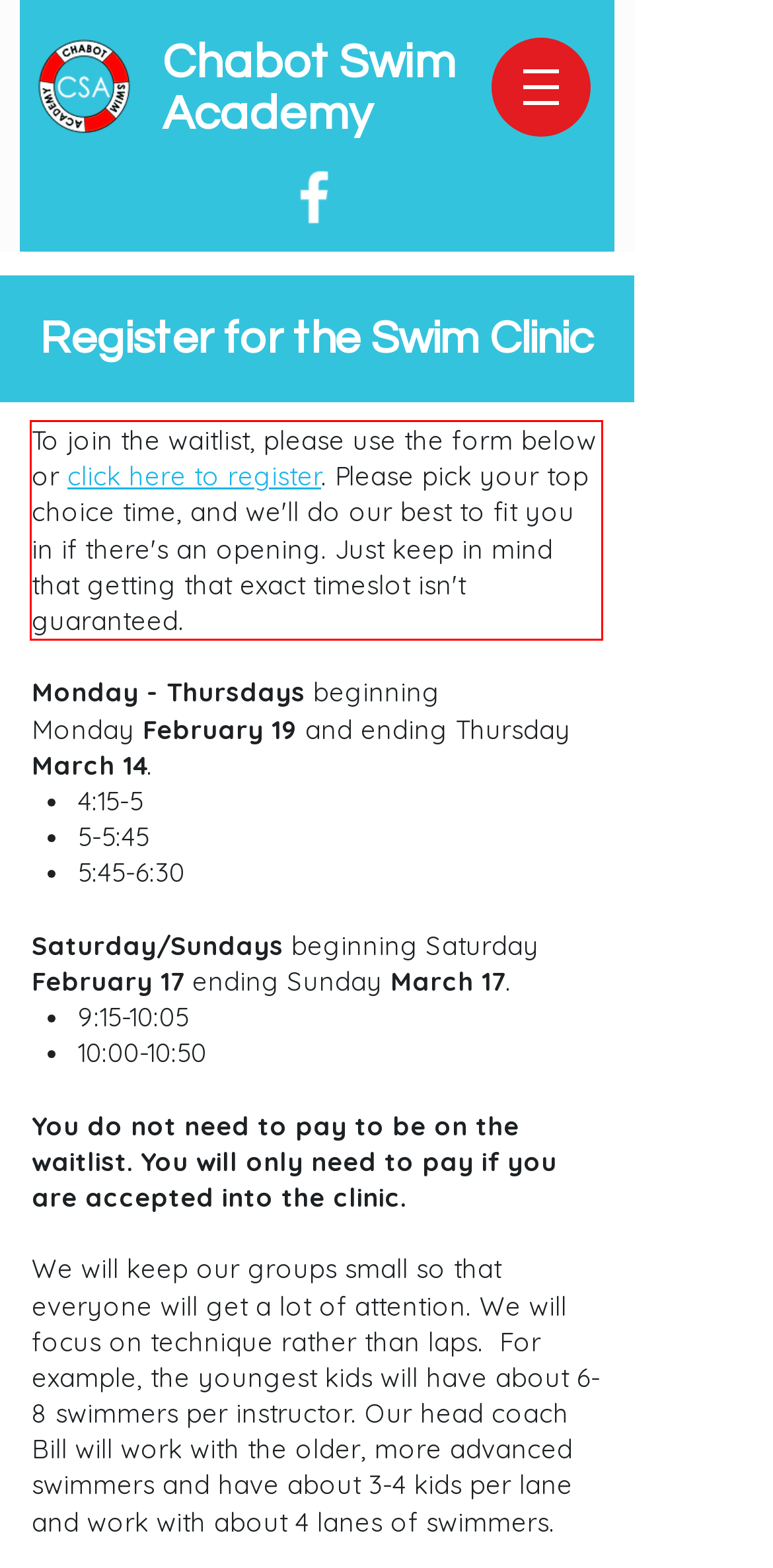From the given screenshot of a webpage, identify the red bounding box and extract the text content within it.

To join the waitlist, please use the form below or click here to register. Please pick your top choice time, and we'll do our best to fit you in if there's an opening. Just keep in mind that getting that exact timeslot isn't guaranteed.